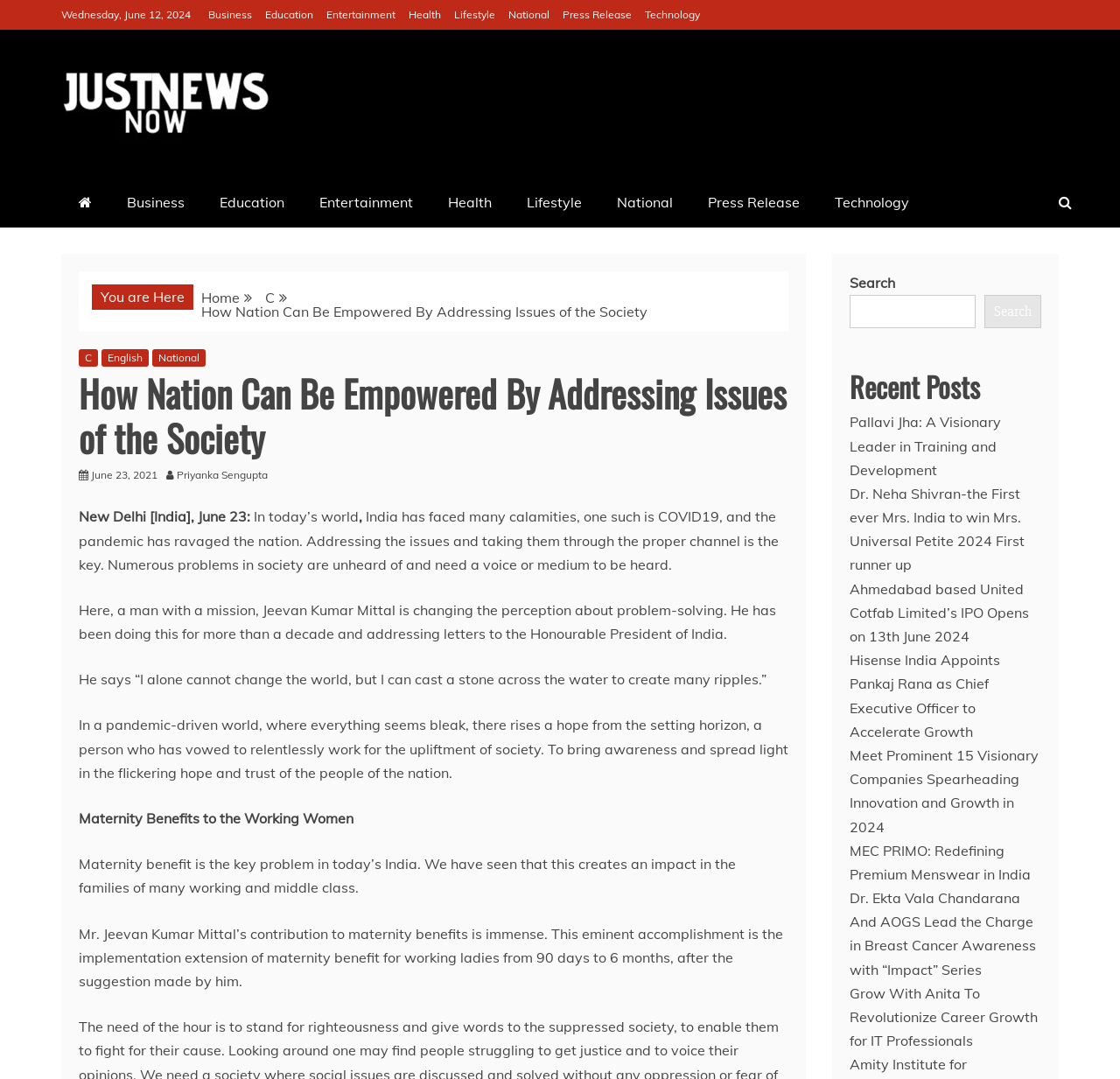Please identify the bounding box coordinates of where to click in order to follow the instruction: "Click on the 'Headlight Glare Got You Down? Here’s How Tinting Can Help' link".

None